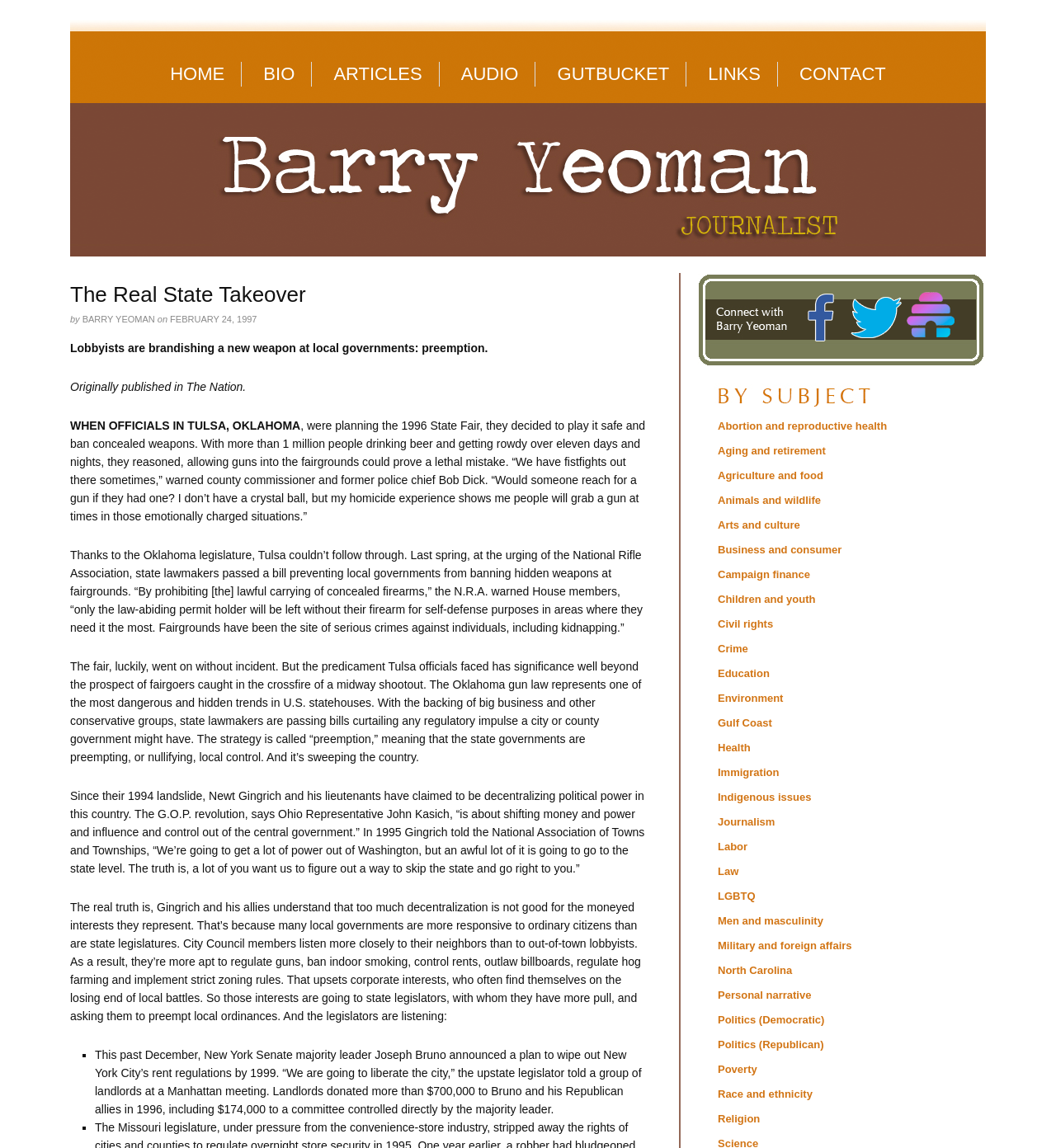Give a short answer to this question using one word or a phrase:
What is the author of this article?

BARRY YEOMAN